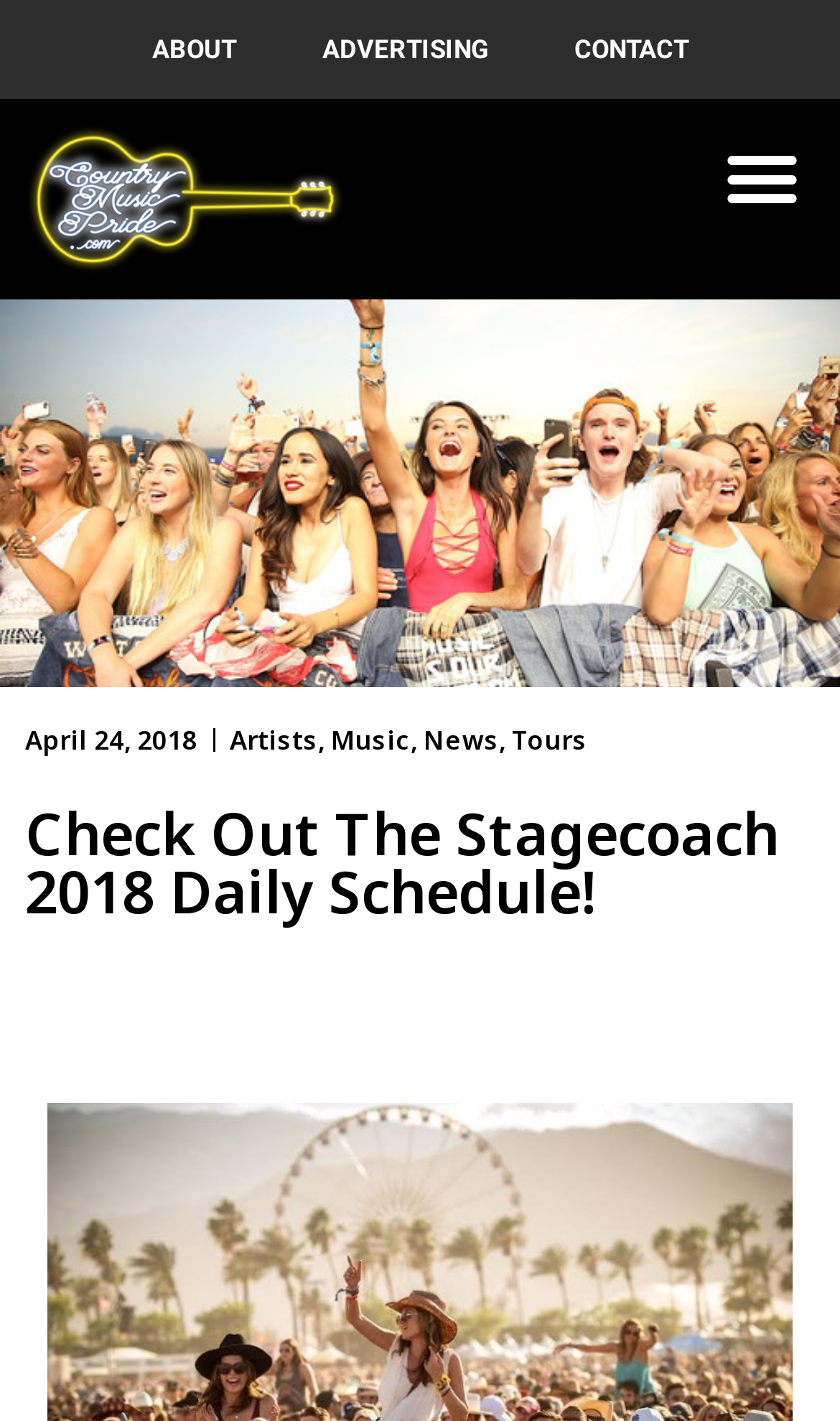Identify the primary heading of the webpage and provide its text.

Check Out The Stagecoach 2018 Daily Schedule!